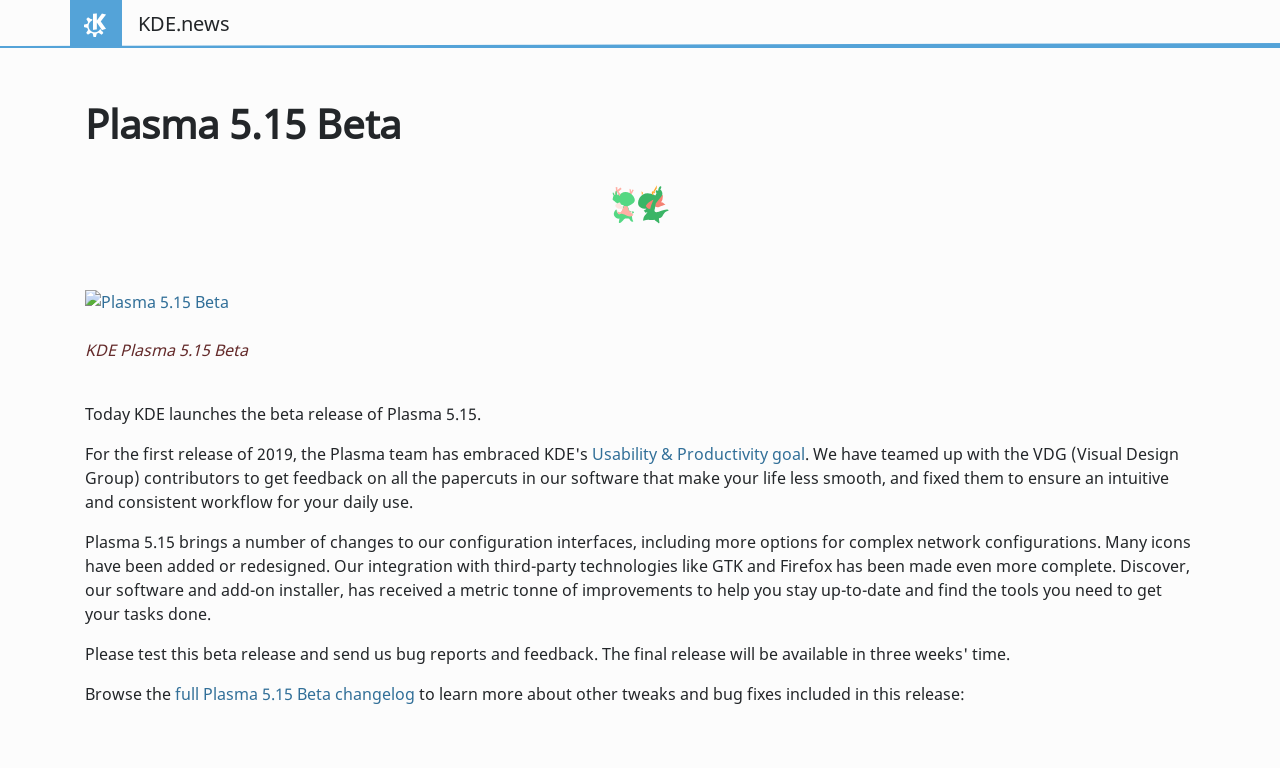Identify the main title of the webpage and generate its text content.

Plasma 5.15 Beta